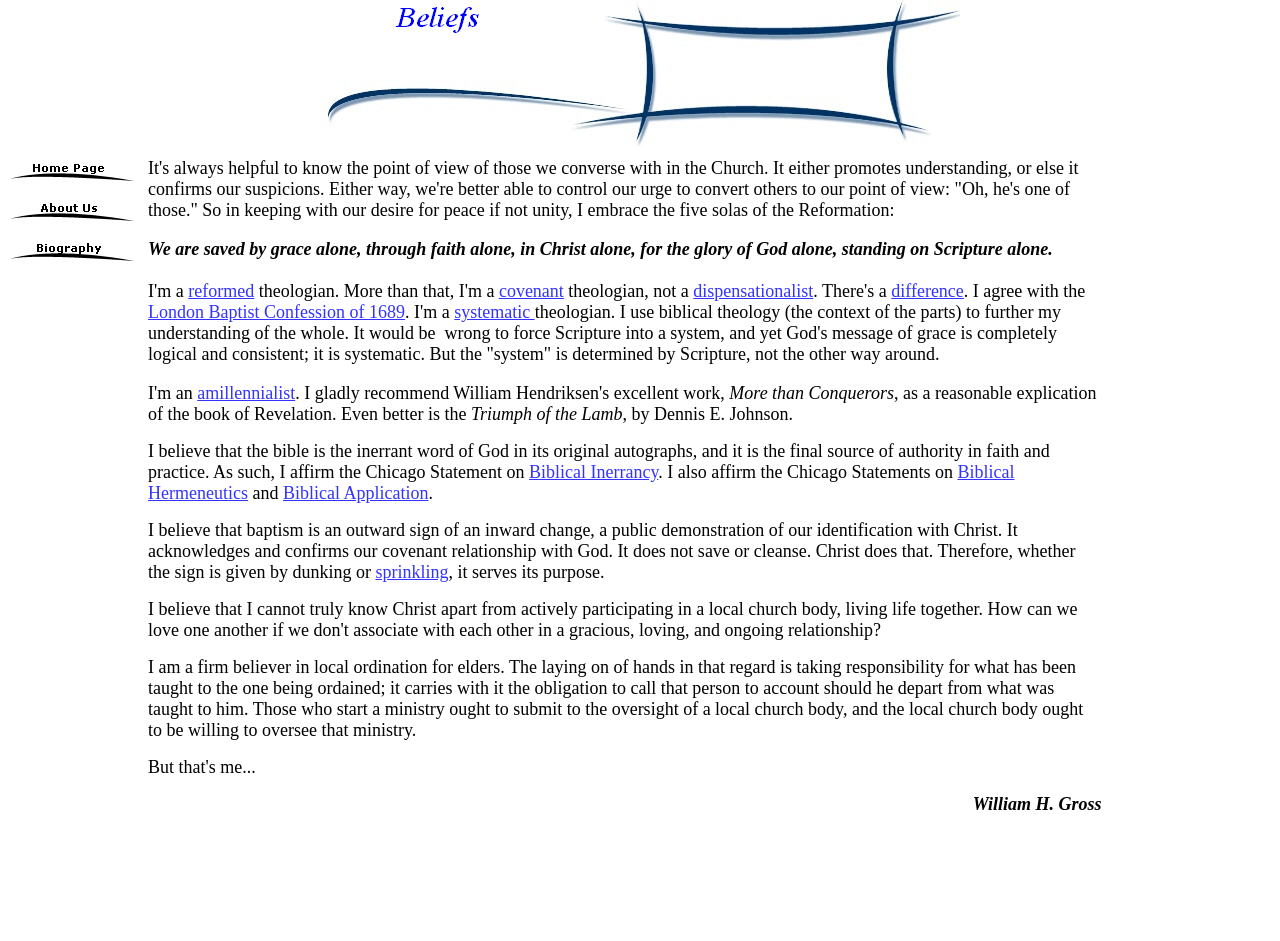What is the name of the theologian mentioned?
Observe the image and answer the question with a one-word or short phrase response.

William H. Gross